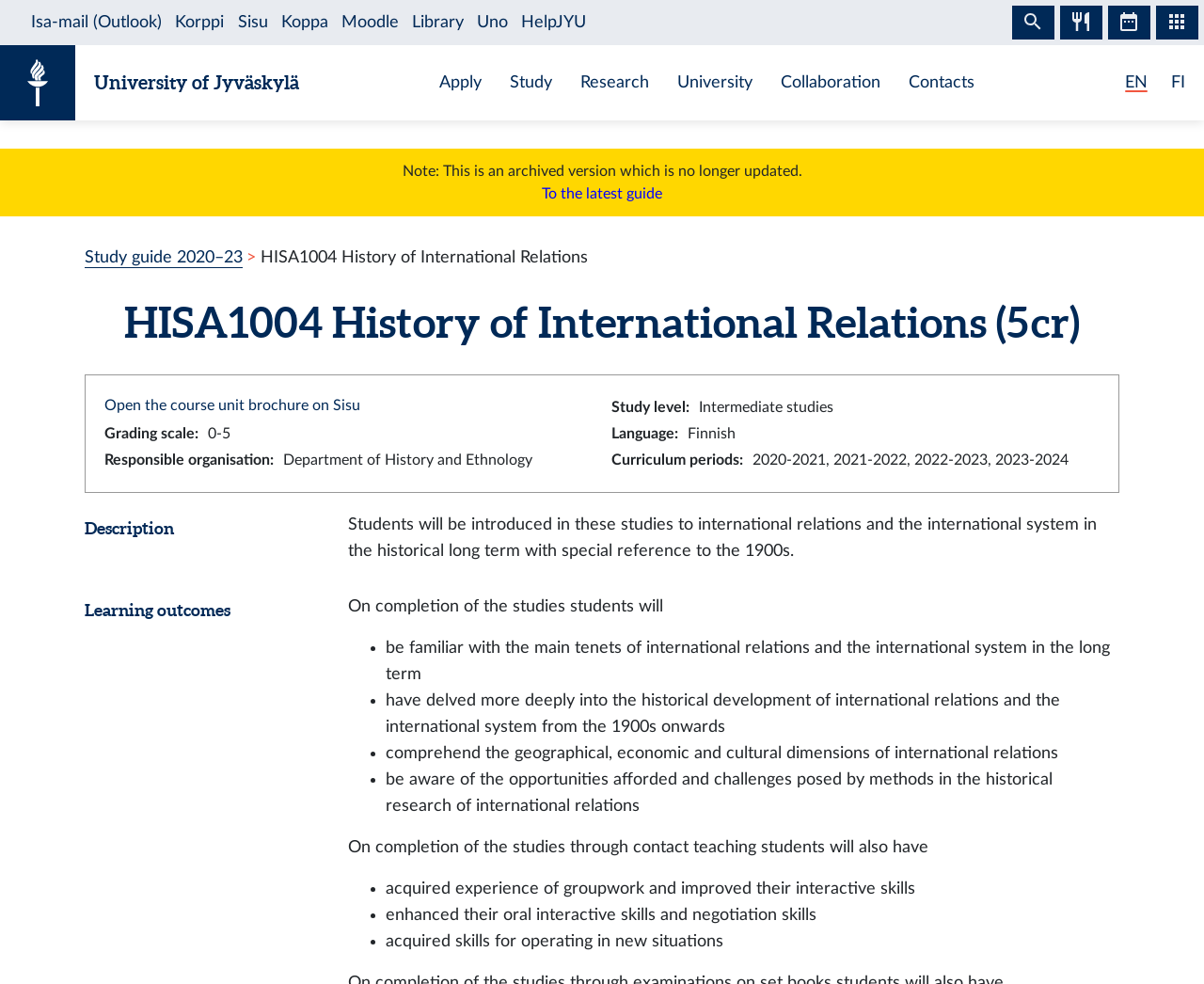Give a comprehensive overview of the webpage, including key elements.

The webpage is a study guide for the course "History of International Relations" at the University of Jyväskylä. At the top, there is a navigation menu with links to the university's main pages, including "Apply", "Study", "Research", "University", "Collaboration", and "Contacts". To the right of this menu, there is a language selection menu with options for English and Finnish.

Below the navigation menu, there is a notice stating that this is an archived version of the study guide, which is no longer updated. A link to the latest guide is provided. 

The main content of the page is divided into sections, including a breadcrumb navigation menu, course information, and a description of the course. The breadcrumb menu shows the path to the current page, with links to the study guide for 2020-2023 and the course unit brochure on Sisu.

The course information section displays details such as the course name, study level, grading scale, language, and responsible organization. The description section provides an overview of the course, stating that it introduces students to international relations and the international system in the historical long term, with a focus on the 1900s.

The learning outcomes section lists the skills and knowledge that students will acquire upon completing the course, including familiarity with international relations, comprehension of the historical development of international relations, and awareness of the opportunities and challenges posed by methods in historical research. Additionally, students who complete the course through contact teaching will also acquire experience in group work, improved interactive skills, and enhanced oral and negotiation skills.

Throughout the page, there are no images, but there are several links to external resources, including the course unit brochure on Sisu and the university's main pages.